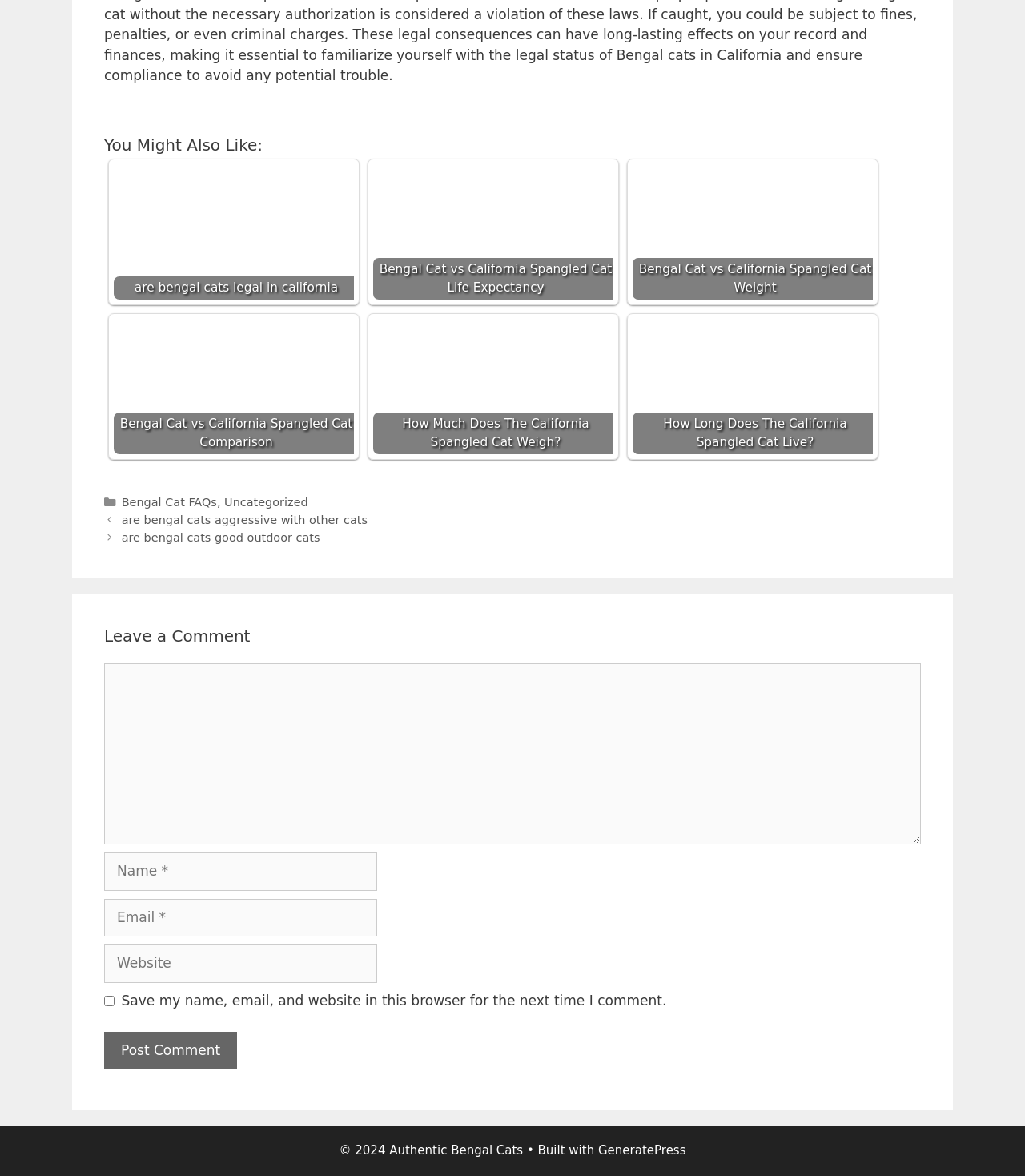What is the purpose of the textbox with the label 'Comment'?
Answer the question with a detailed and thorough explanation.

I inferred the purpose of the textbox by looking at its label 'Comment' and its location below the 'Leave a Comment' heading, which suggests that it is used to leave a comment.